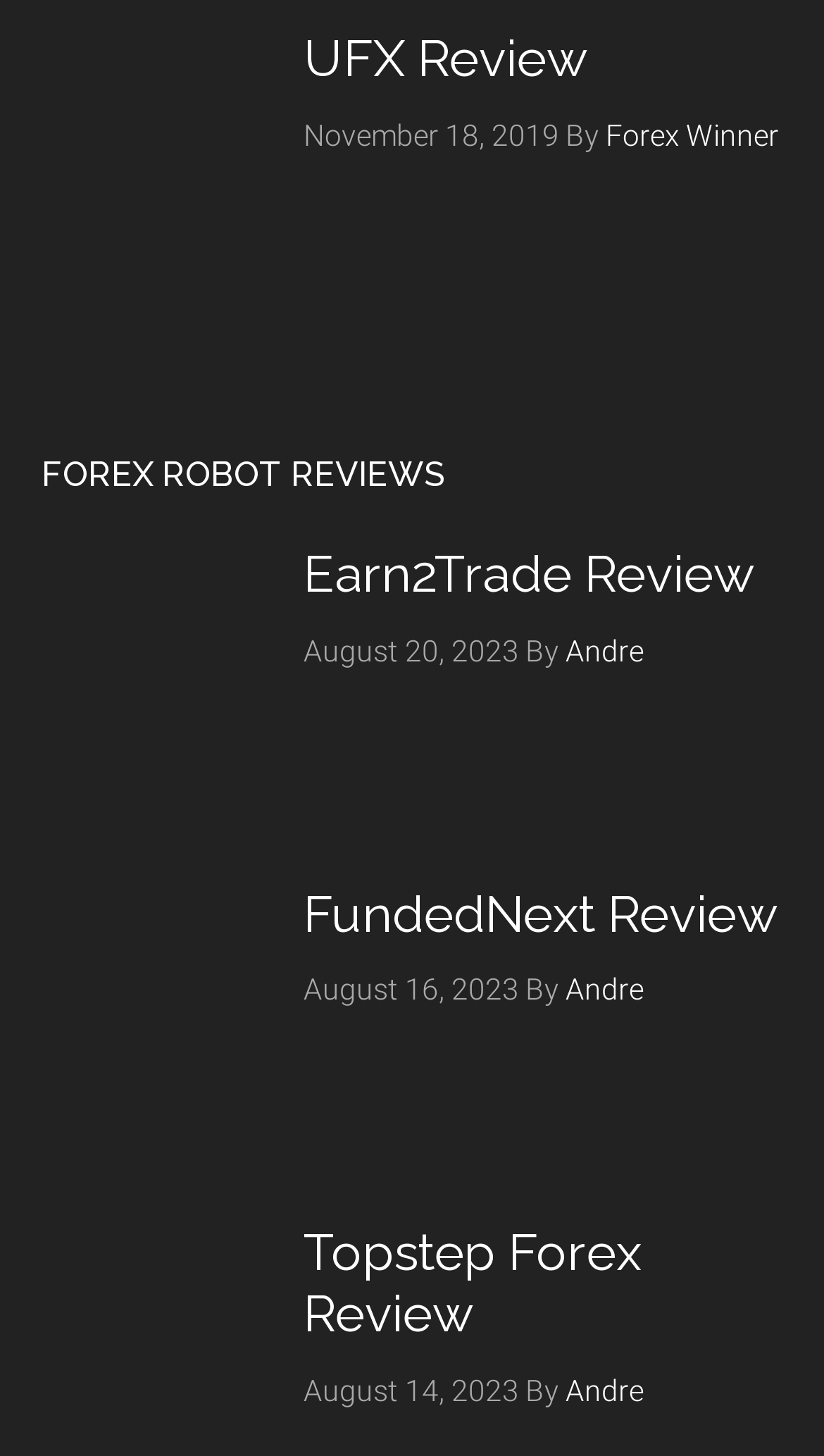Using the provided description: "FundedNext Review", find the bounding box coordinates of the corresponding UI element. The output should be four float numbers between 0 and 1, in the format [left, top, right, bottom].

[0.368, 0.606, 0.945, 0.648]